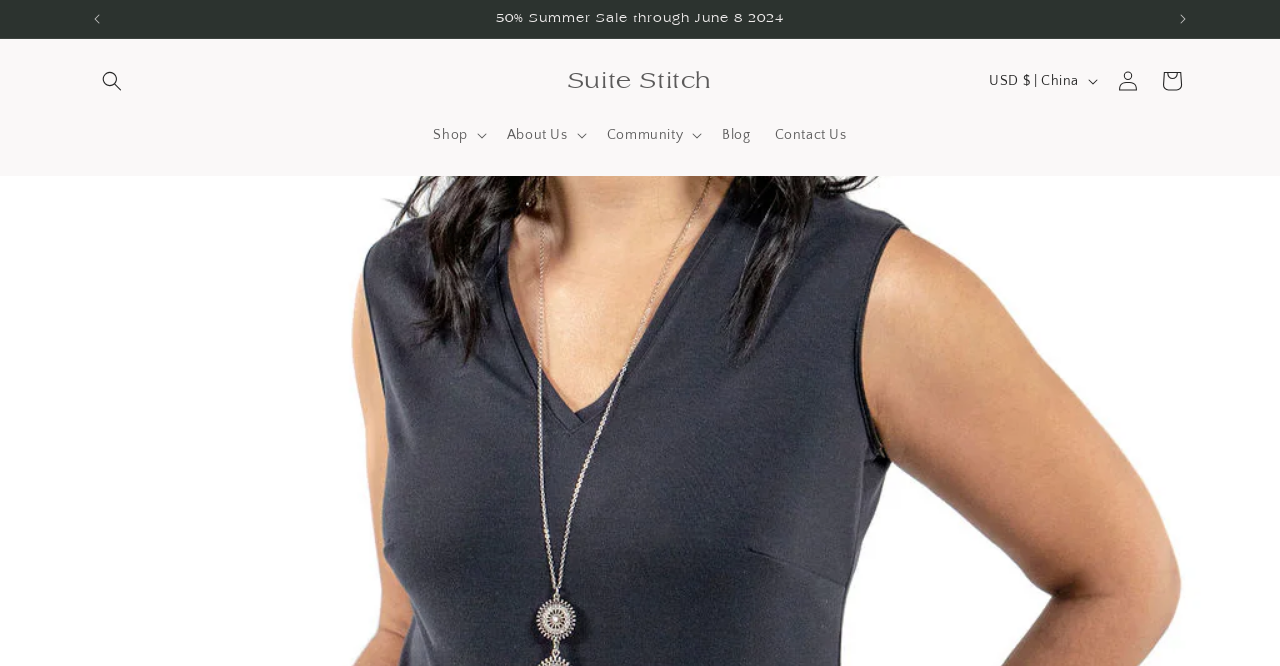Answer the question using only one word or a concise phrase: How many navigation menu items are there?

4